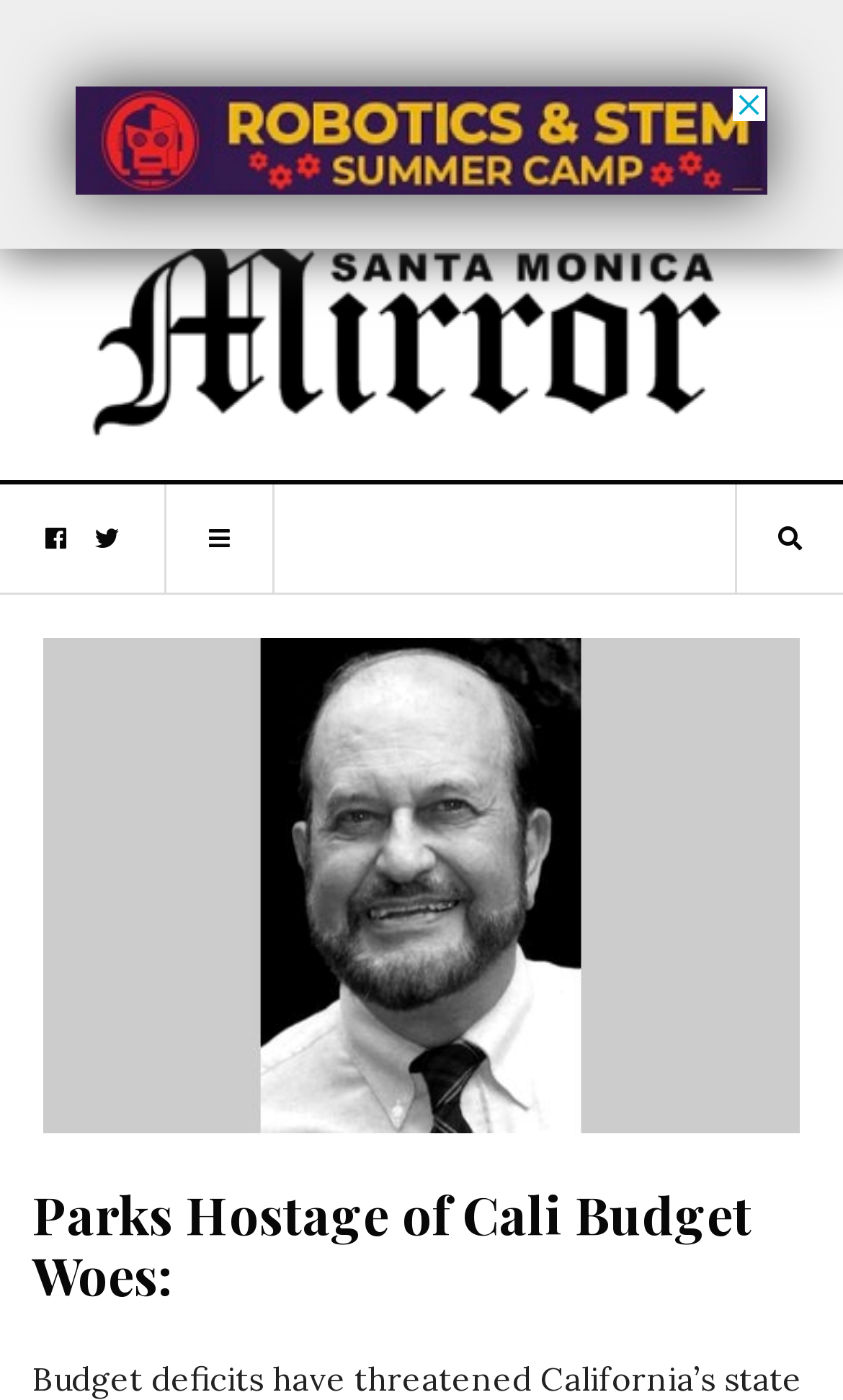What is the name of the news organization?
Please answer the question with a single word or phrase, referencing the image.

SM Mirror